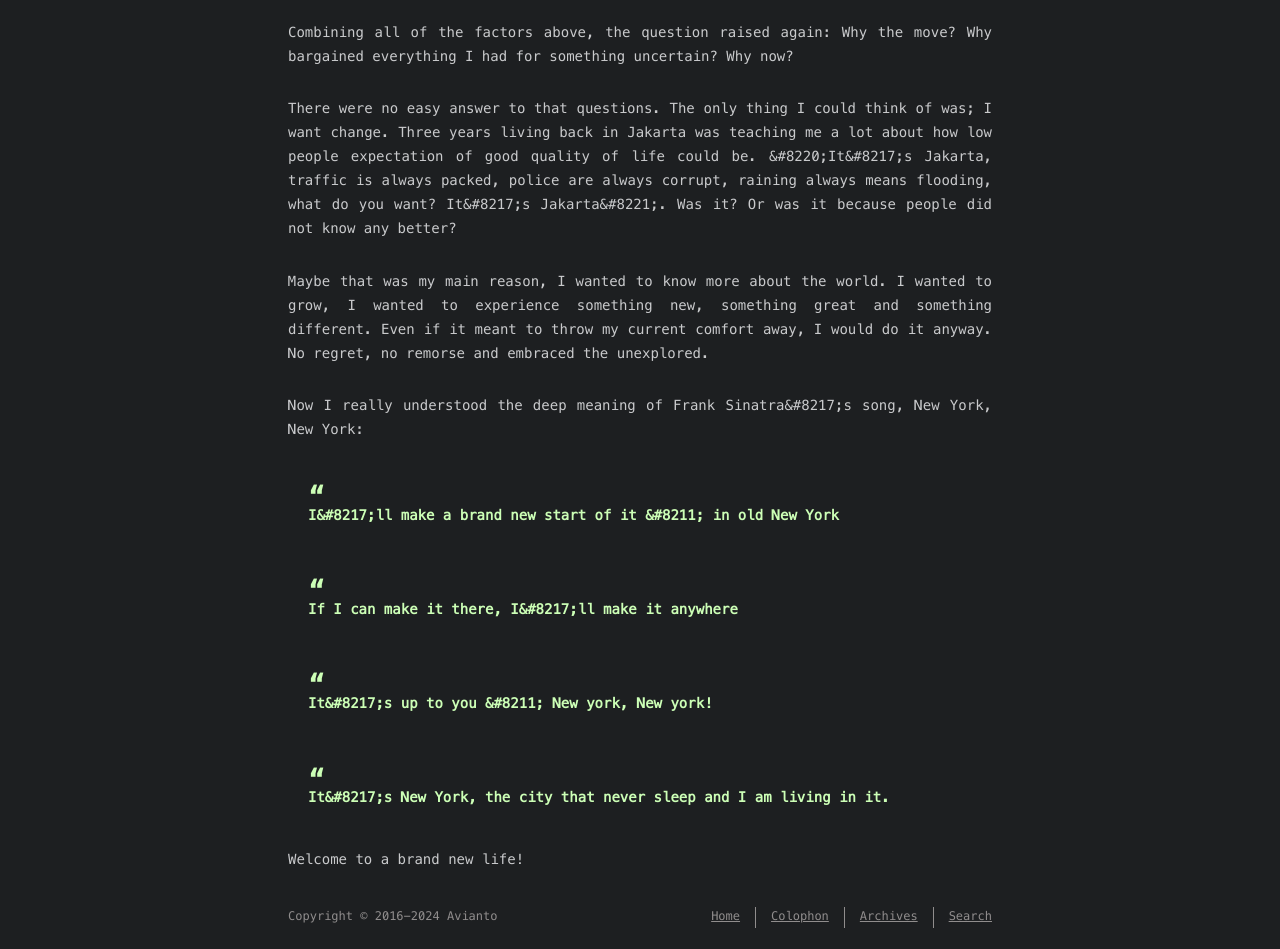How many links are at the bottom of the page?
Give a thorough and detailed response to the question.

There are four links at the bottom of the page: Home, Colophon, Archives, and Search, which provide navigation options for the user.